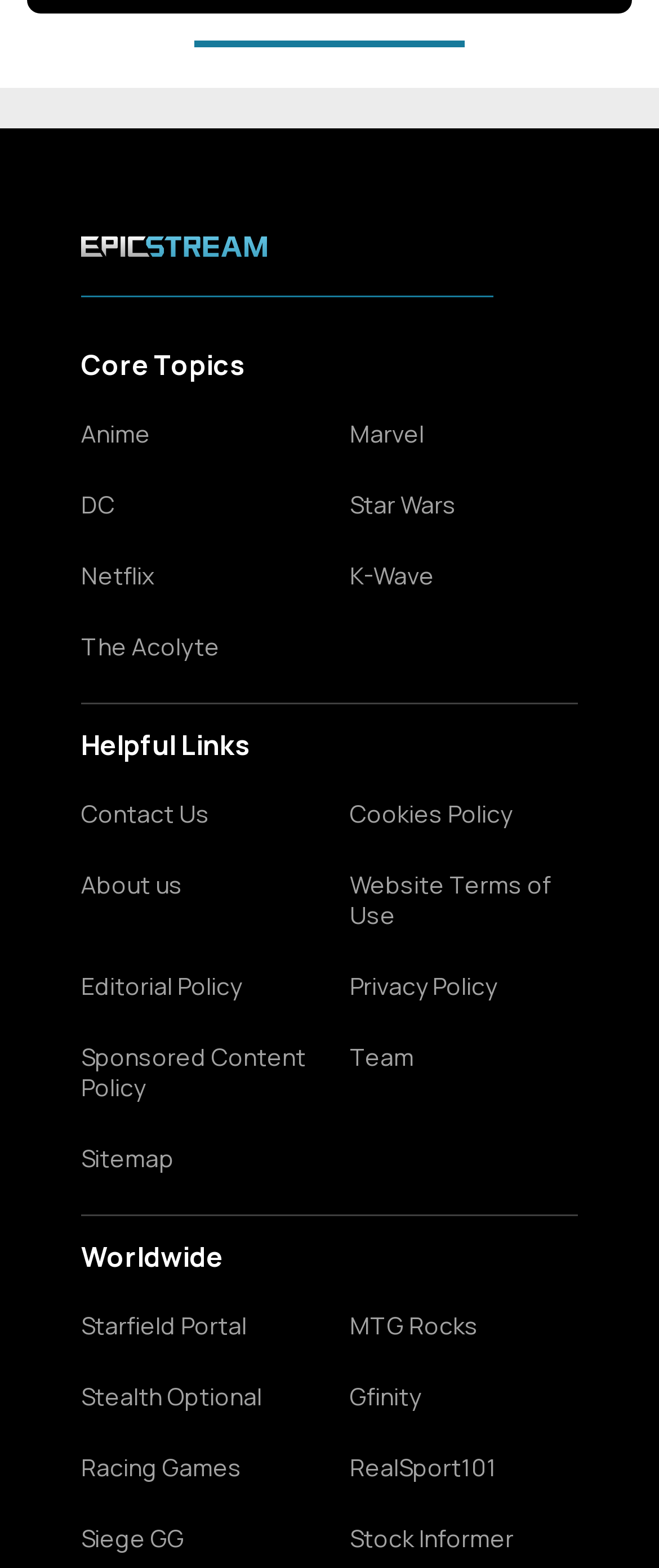Find the bounding box coordinates of the element I should click to carry out the following instruction: "Read more about Nicolo Manaloto".

[0.087, 0.495, 0.913, 0.53]